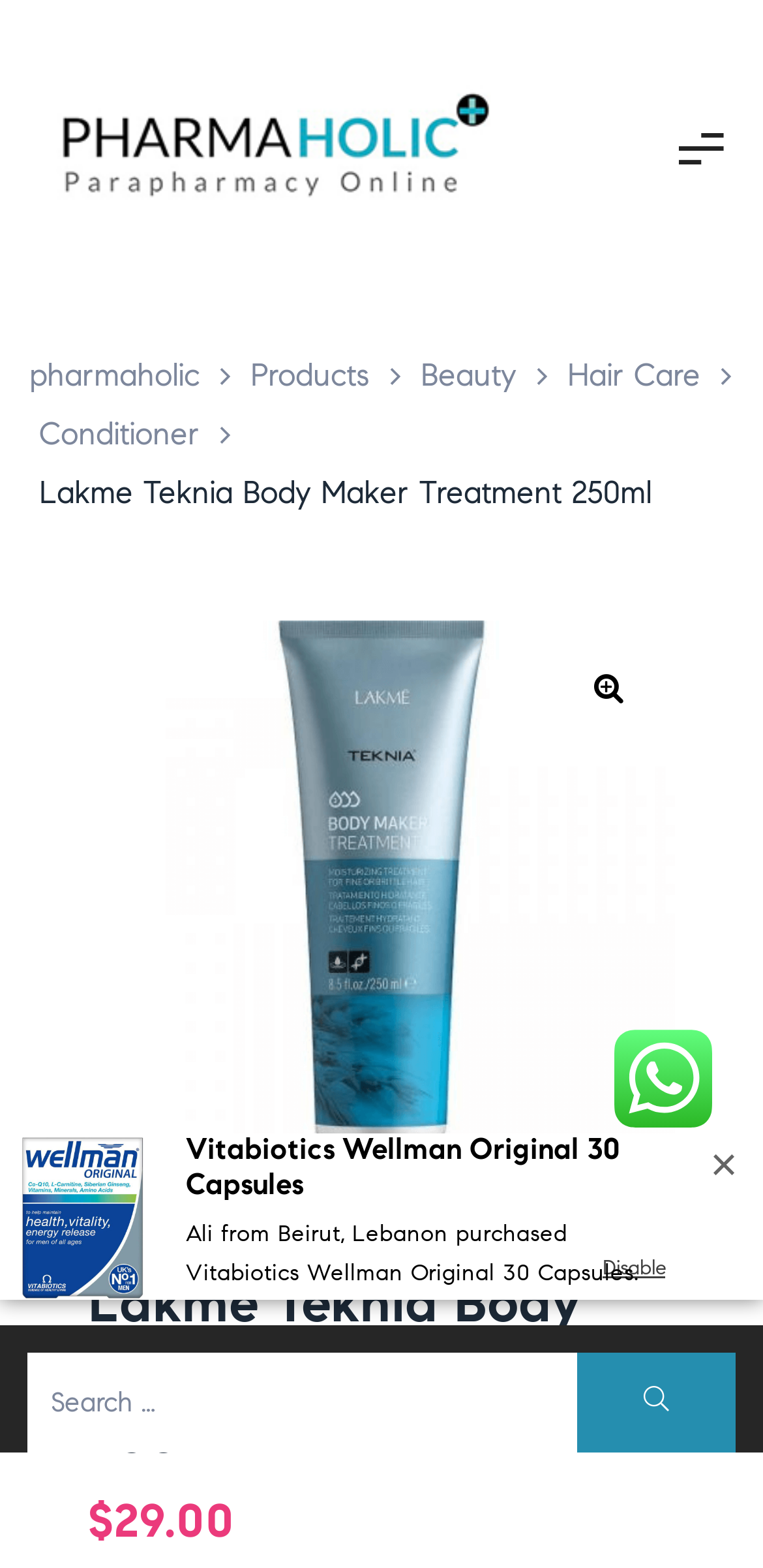What is the function of the search button?
Please answer using one word or phrase, based on the screenshot.

To search for products